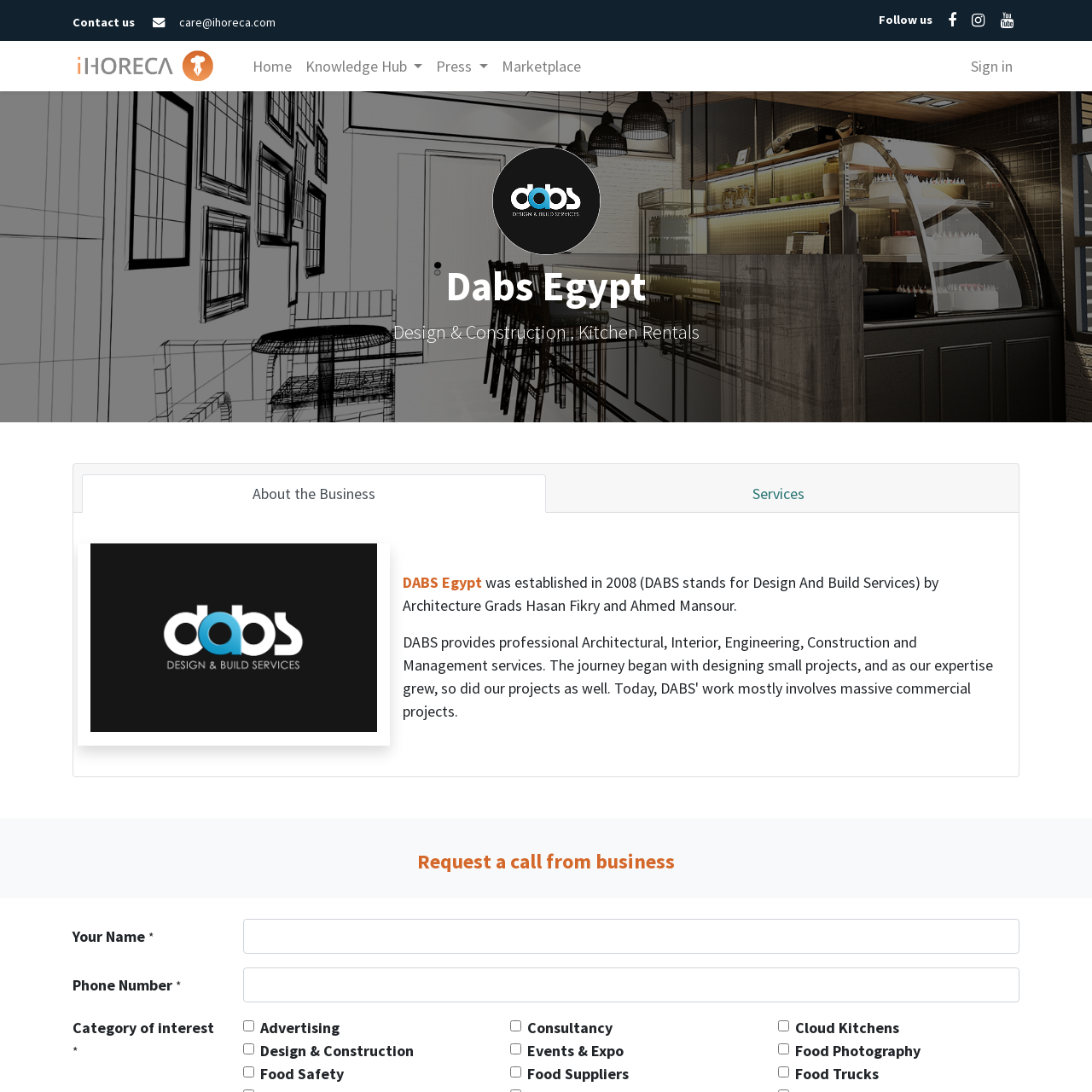What is the purpose of the tabs on the webpage?
Please provide a comprehensive and detailed answer to the question.

The purpose of the tabs on the webpage can be inferred from the tablist element, which allows users to navigate between 'About the Business' and 'Services' sections.